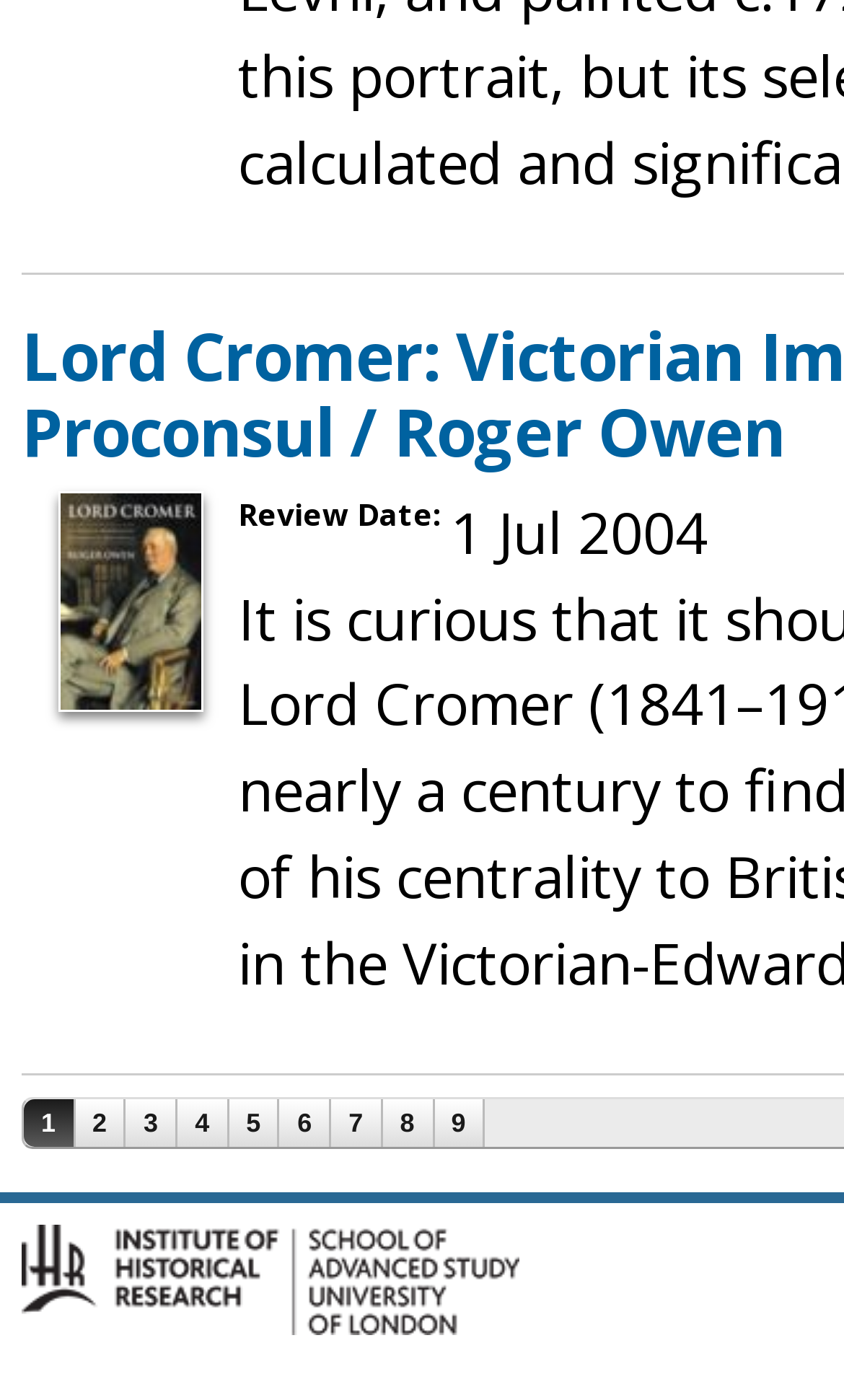Specify the bounding box coordinates for the region that must be clicked to perform the given instruction: "Click on IHR Logo".

[0.026, 0.923, 0.615, 0.952]